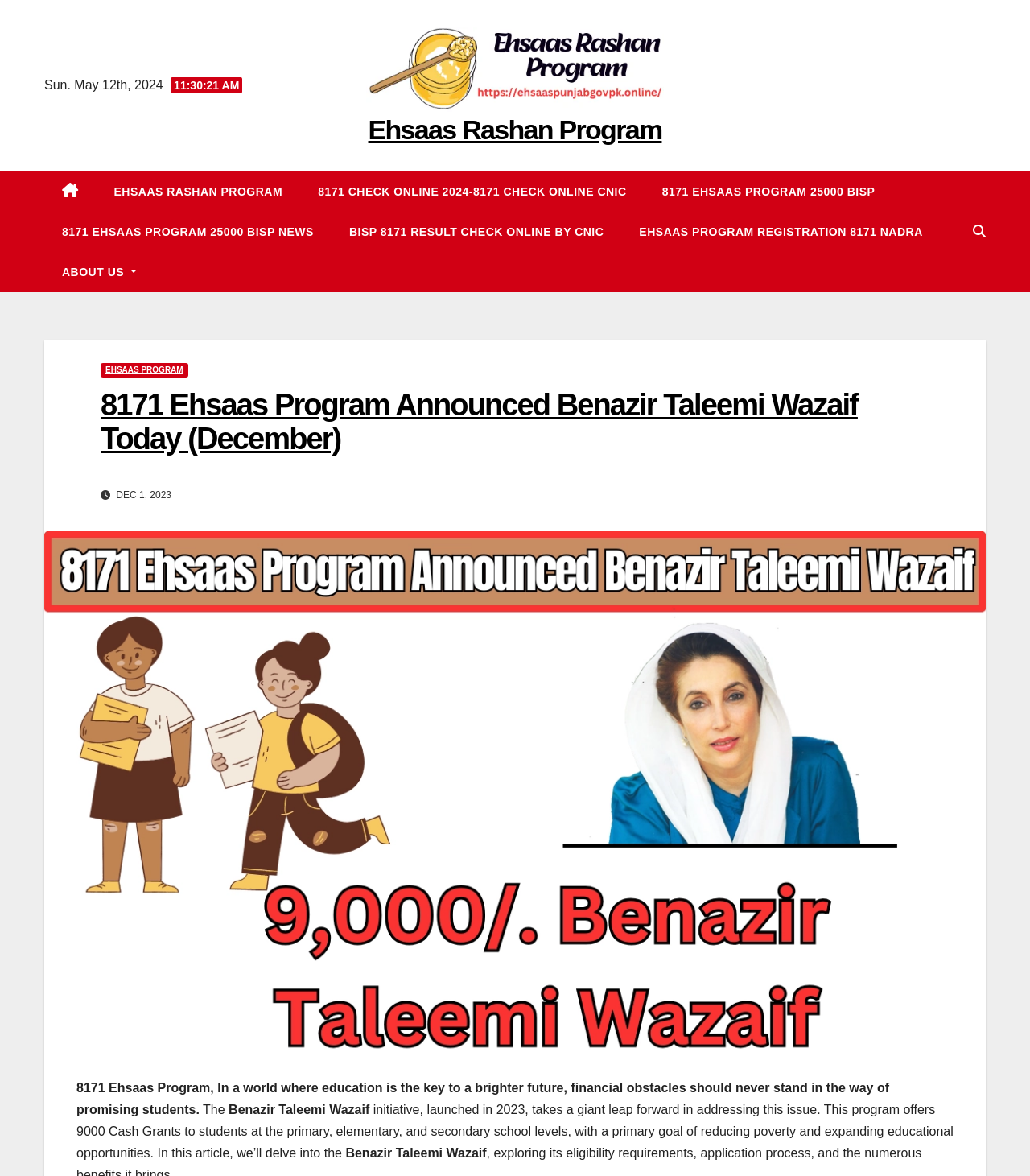Locate the bounding box coordinates of the element to click to perform the following action: 'Learn about 8171 Ehsaas Program 25000 BISP'. The coordinates should be given as four float values between 0 and 1, in the form of [left, top, right, bottom].

[0.625, 0.146, 0.867, 0.18]